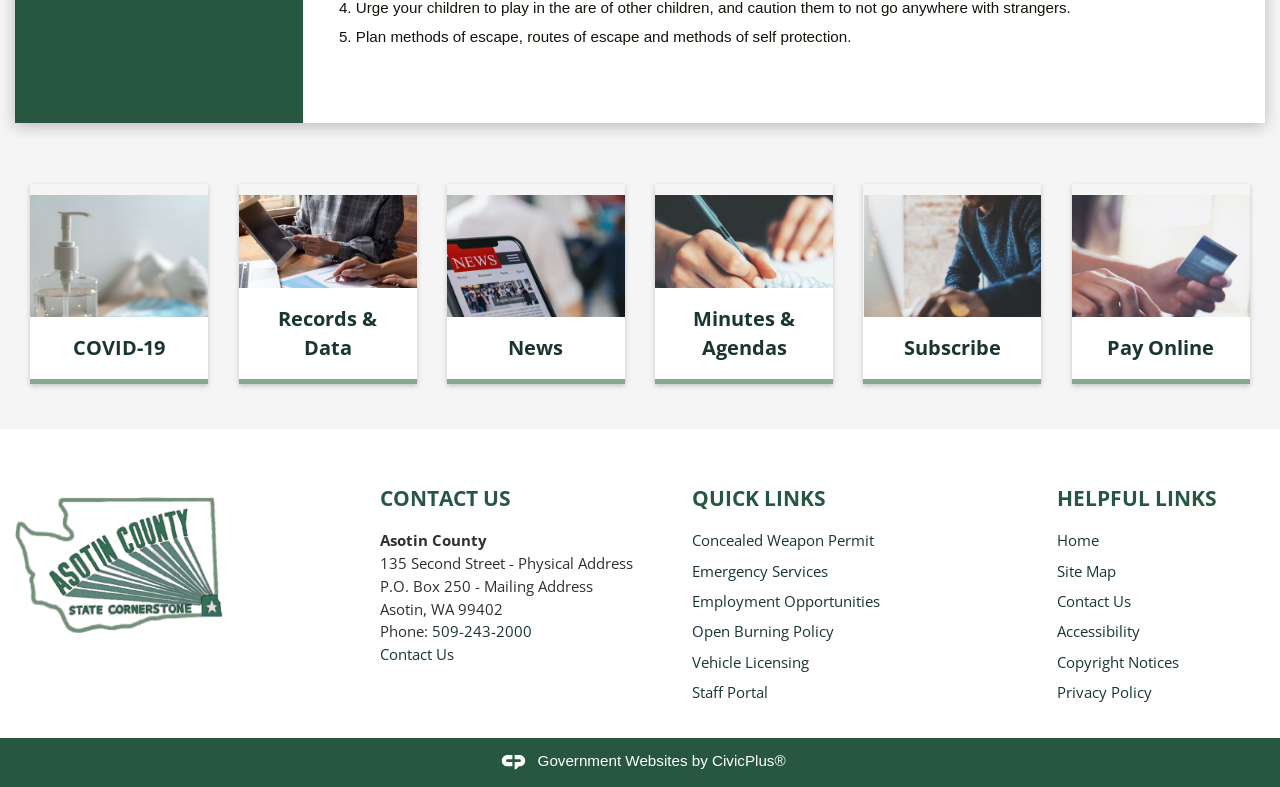Please identify the bounding box coordinates of the element's region that needs to be clicked to fulfill the following instruction: "View Concealed Weapon Permit". The bounding box coordinates should consist of four float numbers between 0 and 1, i.e., [left, top, right, bottom].

[0.541, 0.674, 0.683, 0.699]